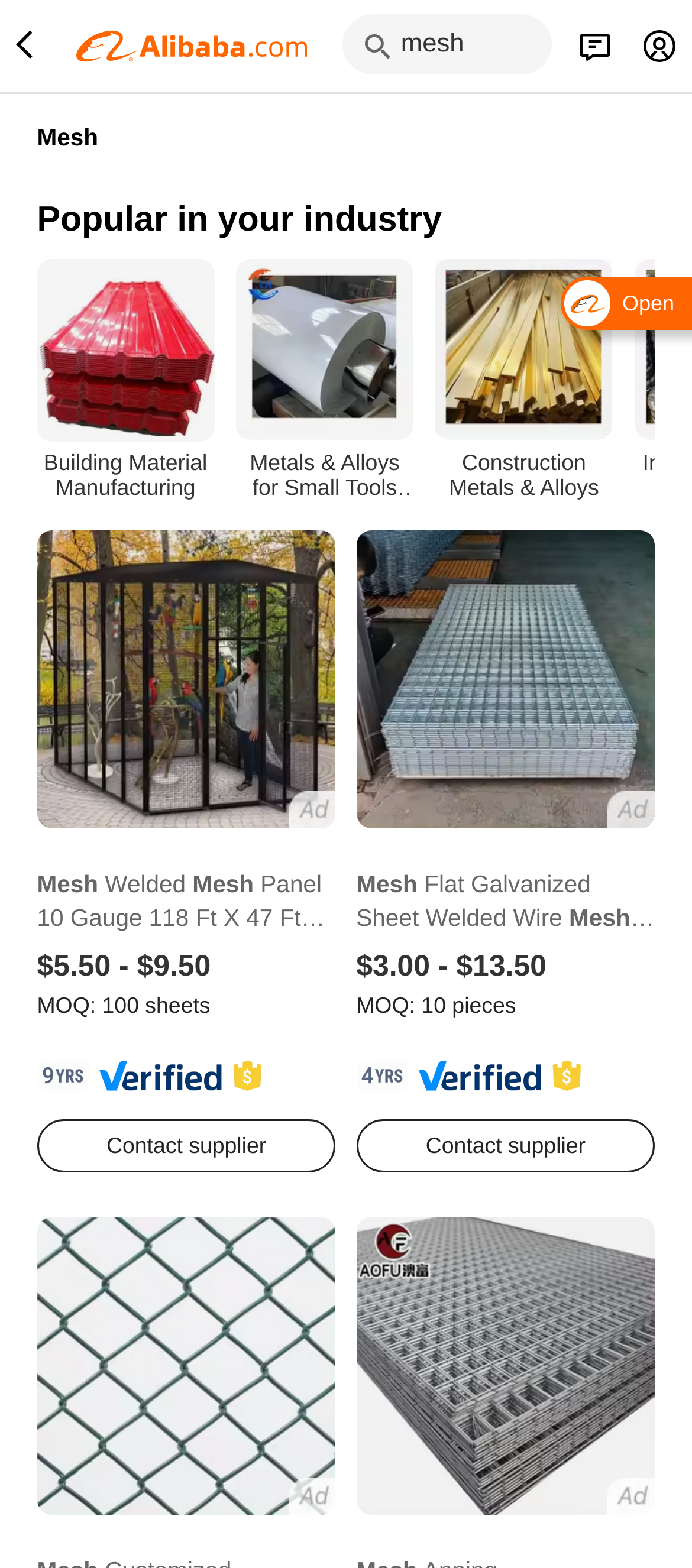Find and provide the bounding box coordinates for the UI element described here: "Contact supplier". The coordinates should be given as four float numbers between 0 and 1: [left, top, right, bottom].

[0.515, 0.714, 0.947, 0.747]